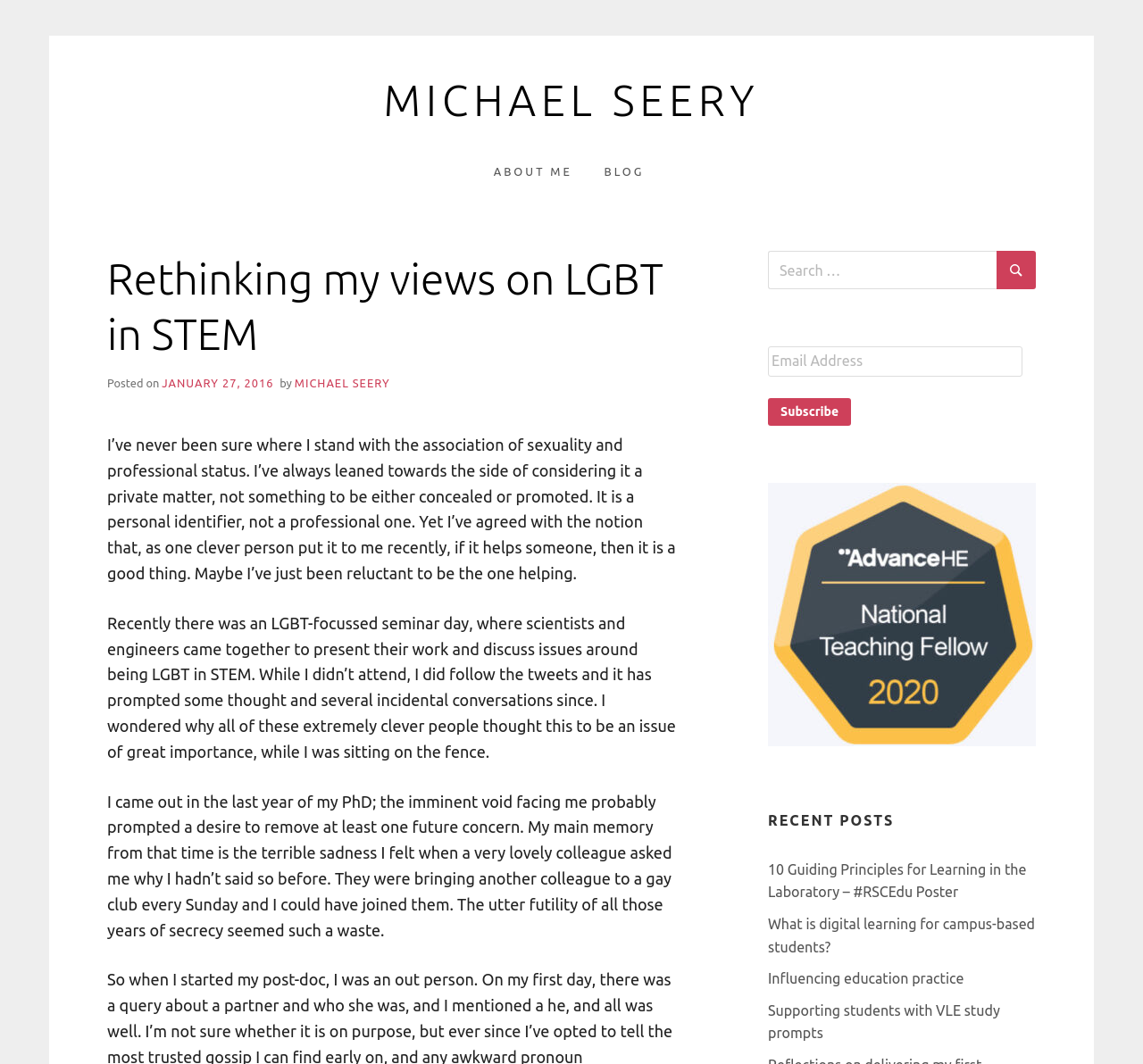Indicate the bounding box coordinates of the clickable region to achieve the following instruction: "Click the 'ABOUT ME' link."

[0.424, 0.151, 0.508, 0.172]